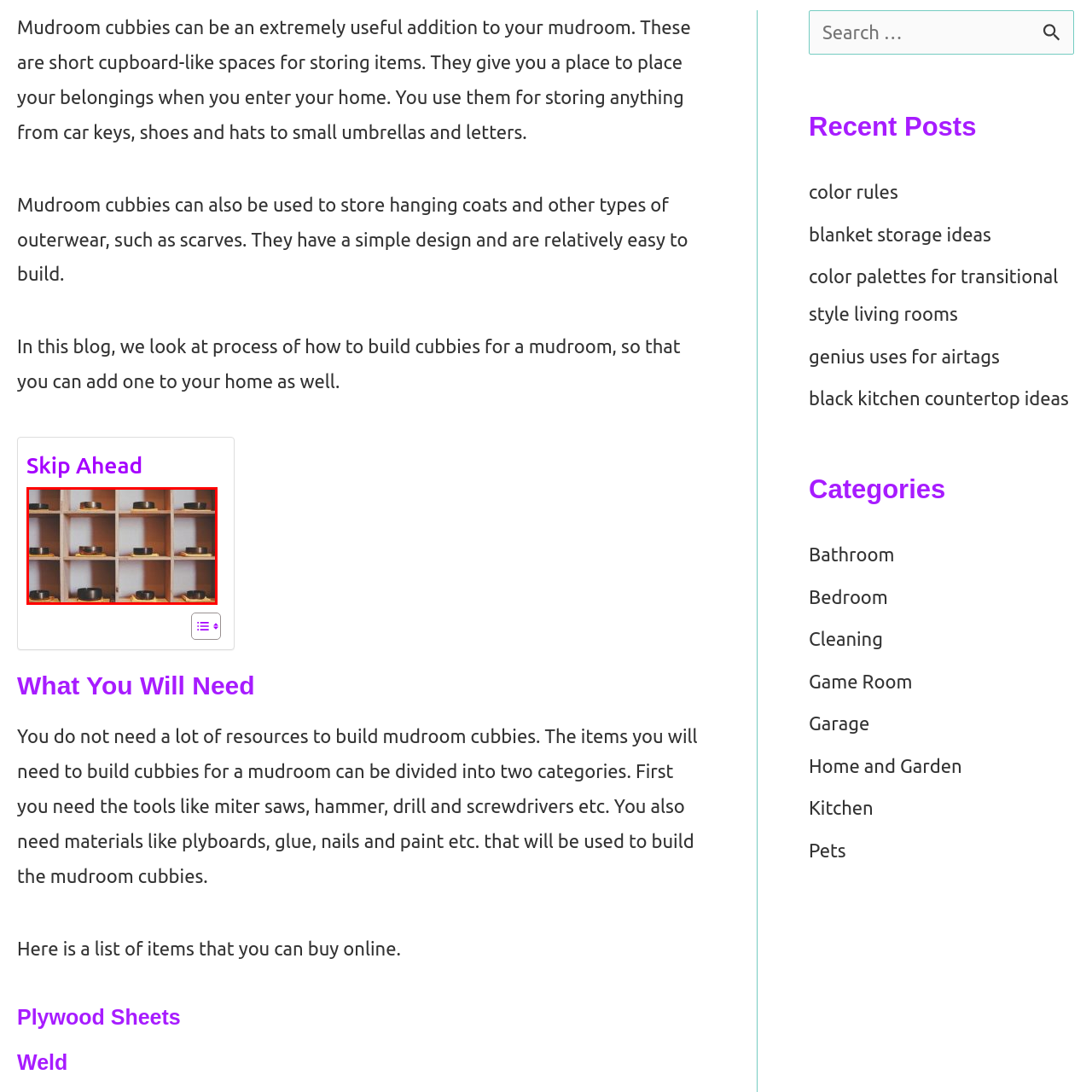What color are the containers on the wooden bases?
Focus on the area within the red boundary in the image and answer the question with one word or a short phrase.

Black